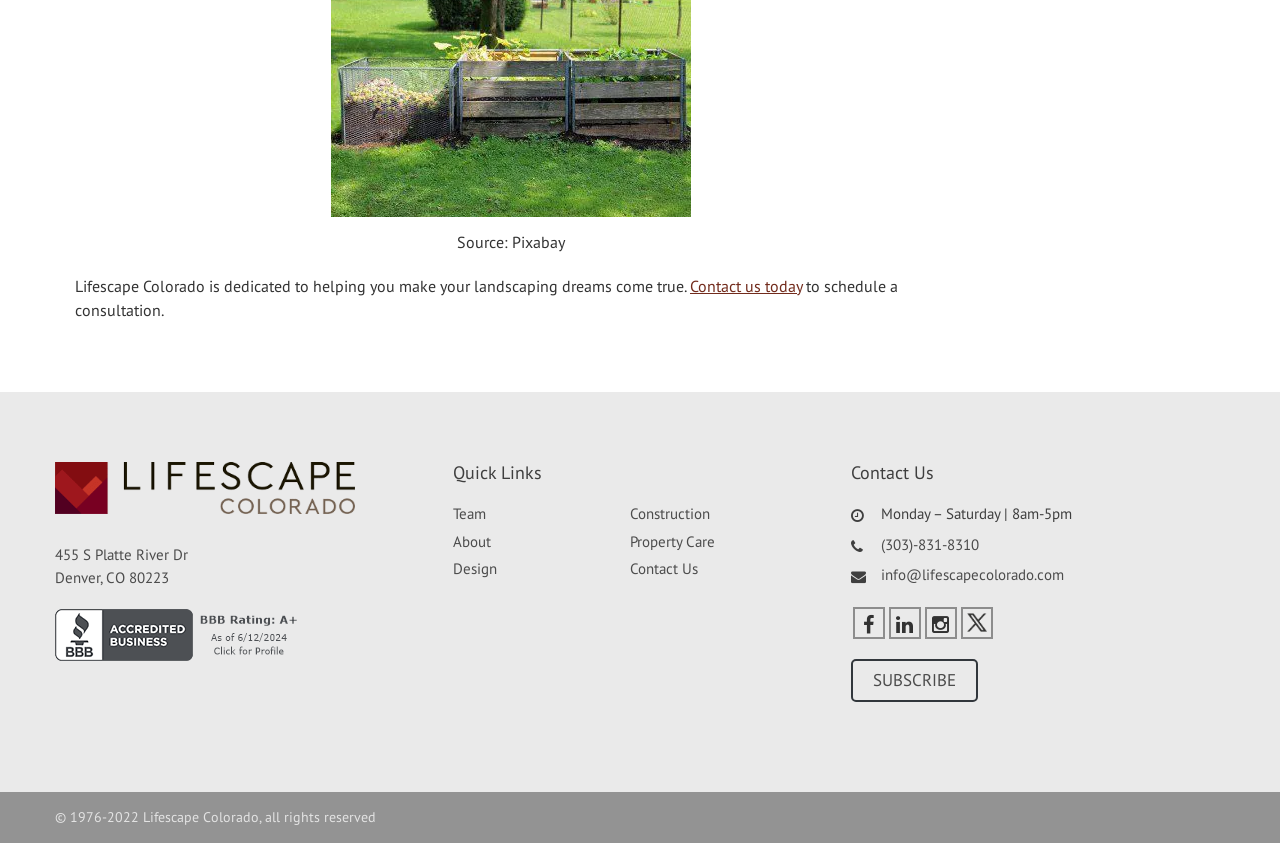Determine the bounding box coordinates of the region I should click to achieve the following instruction: "Check 'Quick Links'". Ensure the bounding box coordinates are four float numbers between 0 and 1, i.e., [left, top, right, bottom].

[0.354, 0.548, 0.631, 0.573]